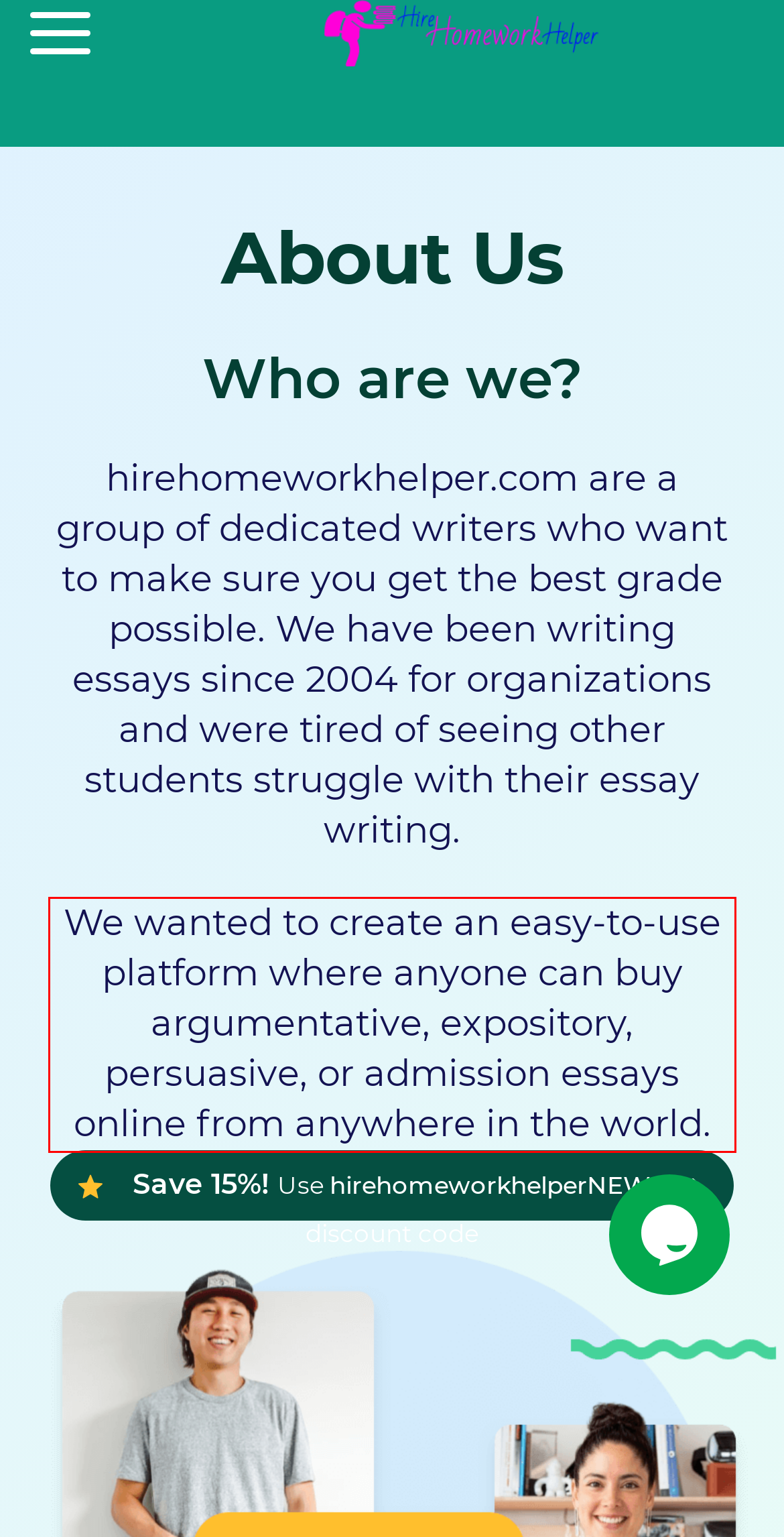You have a screenshot of a webpage, and there is a red bounding box around a UI element. Utilize OCR to extract the text within this red bounding box.

We wanted to create an easy-to-use platform where anyone can buy argumentative, expository, persuasive, or admission essays online from anywhere in the world.